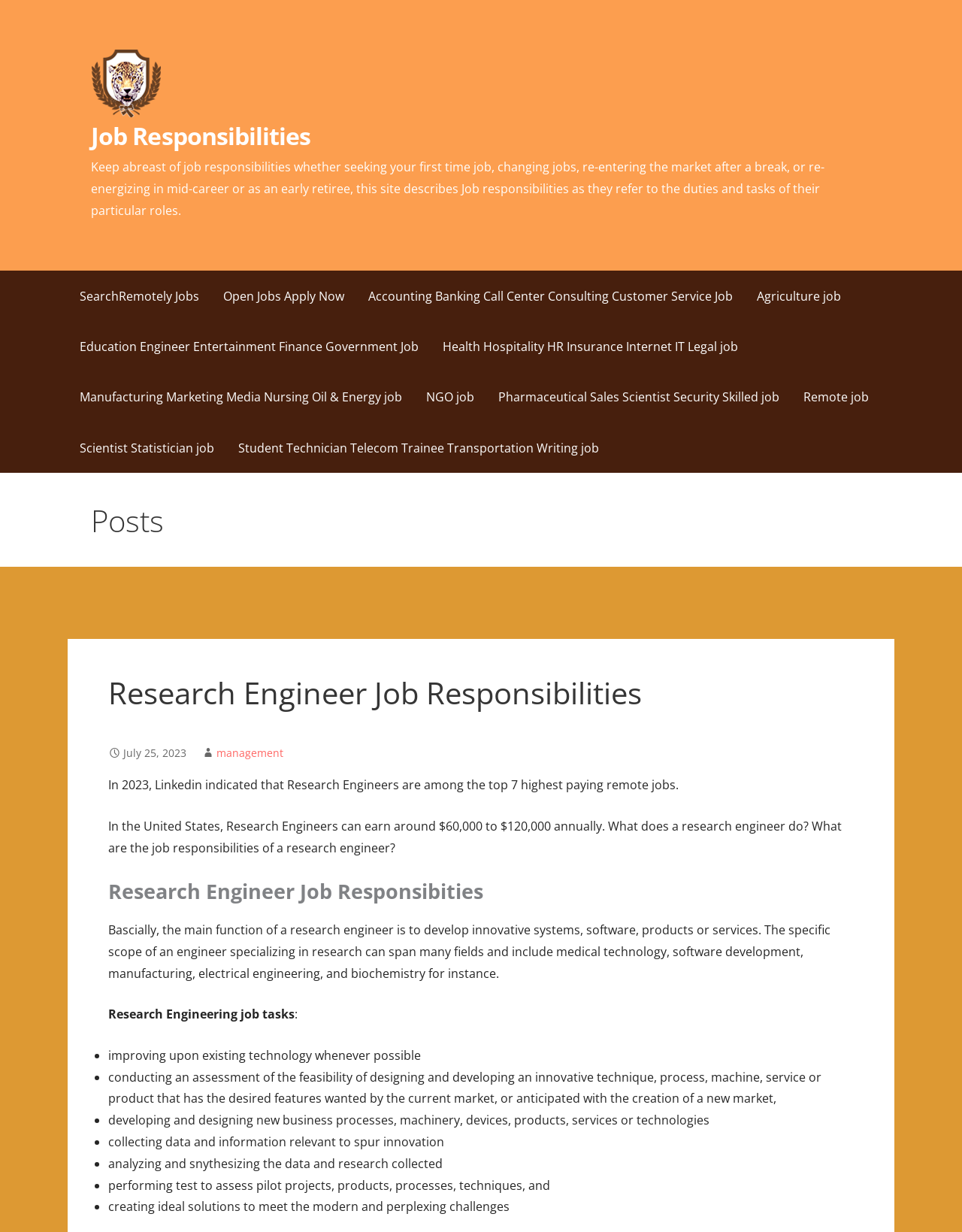Please locate the bounding box coordinates of the element that should be clicked to complete the given instruction: "Click on the 'management' link".

[0.225, 0.605, 0.295, 0.617]